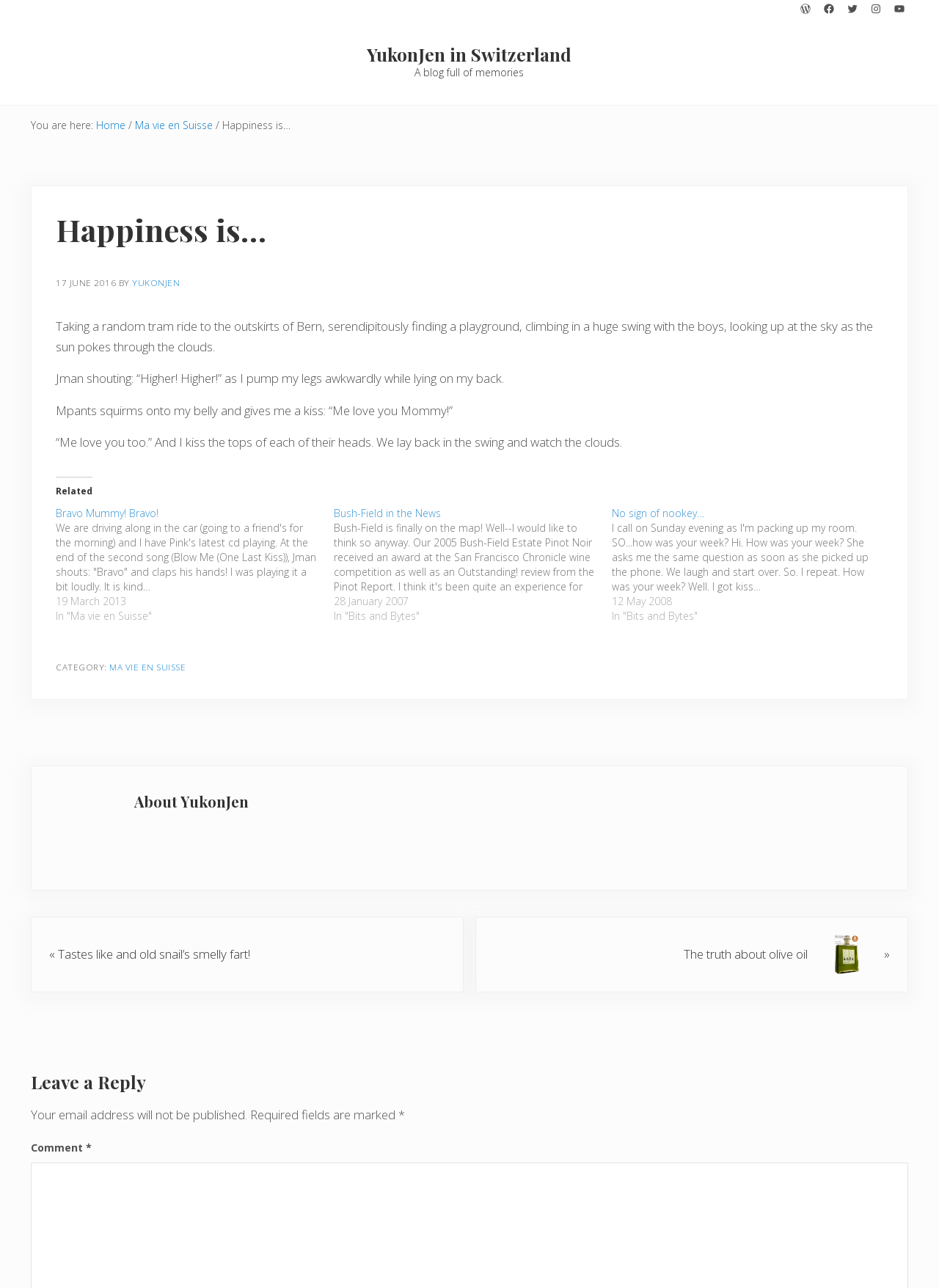Locate the bounding box coordinates of the element you need to click to accomplish the task described by this instruction: "Read the article 'Happiness is…'".

[0.032, 0.144, 0.967, 0.801]